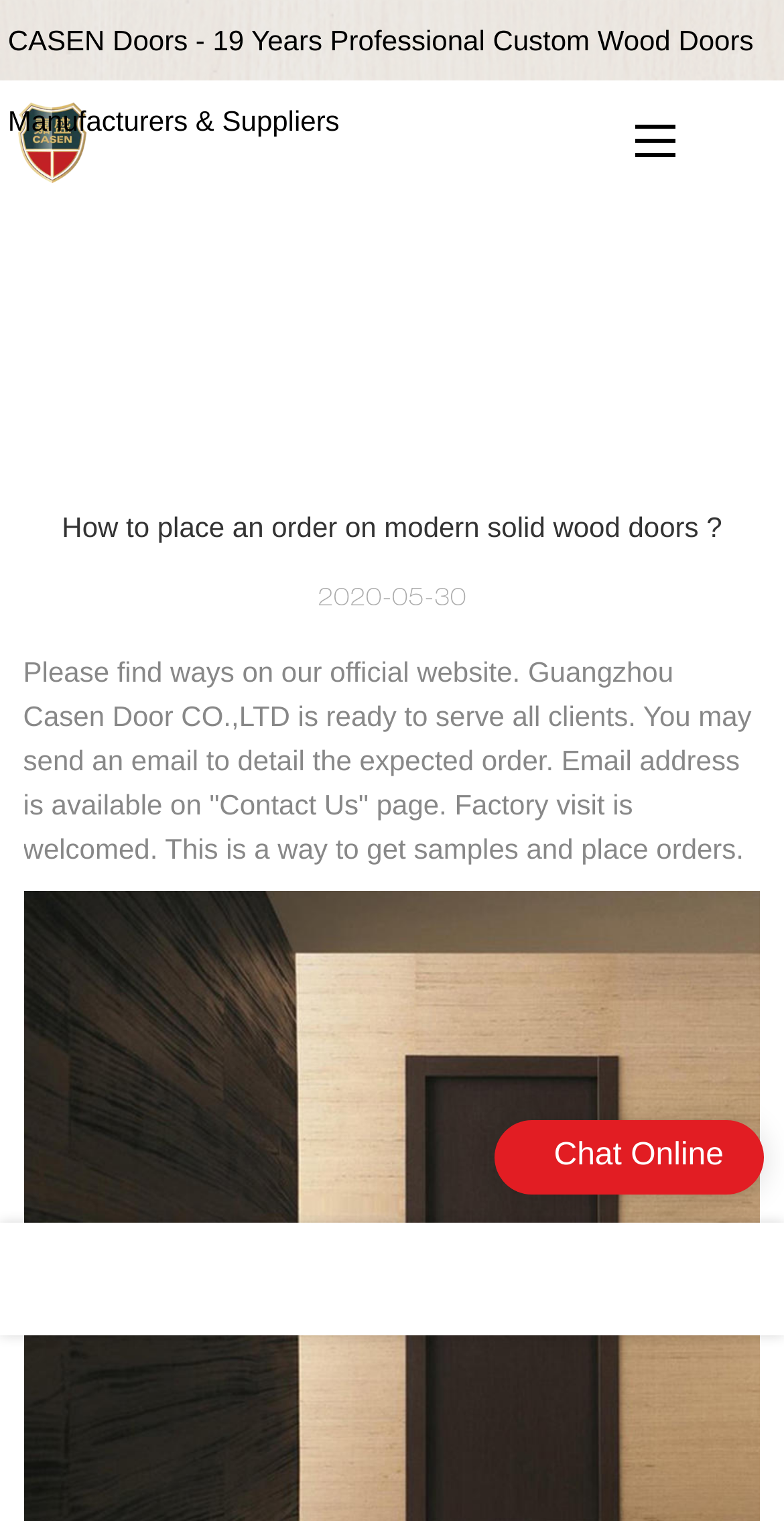Create an elaborate caption for the webpage.

The webpage is about Casen Wooden Doors, a company that manufactures and supplies custom wood doors. At the top-left corner, there is a logo of the company, which is an image with the text "Logo丨Casen wooden door". Next to the logo, there is a button with no text. 

Below the logo and button, there is a heading that reads "How to place an order on modern solid wood doors?" followed by a date "2020-05-30". Underneath the heading, there is a paragraph of text that explains how to place an order, including sending an email to detail the expected order, visiting the factory to get samples, and placing orders.

On the top-right corner, there is a static text "loading", which might be a temporary message. Below the heading, there is a static text "CASEN Doors - 19 Years Professional Custom Wood Doors Manufacturers & Suppliers" that spans almost the entire width of the page.

At the bottom of the page, there are three links arranged horizontally, with no text. Above these links, there is a static text "Chat Online".